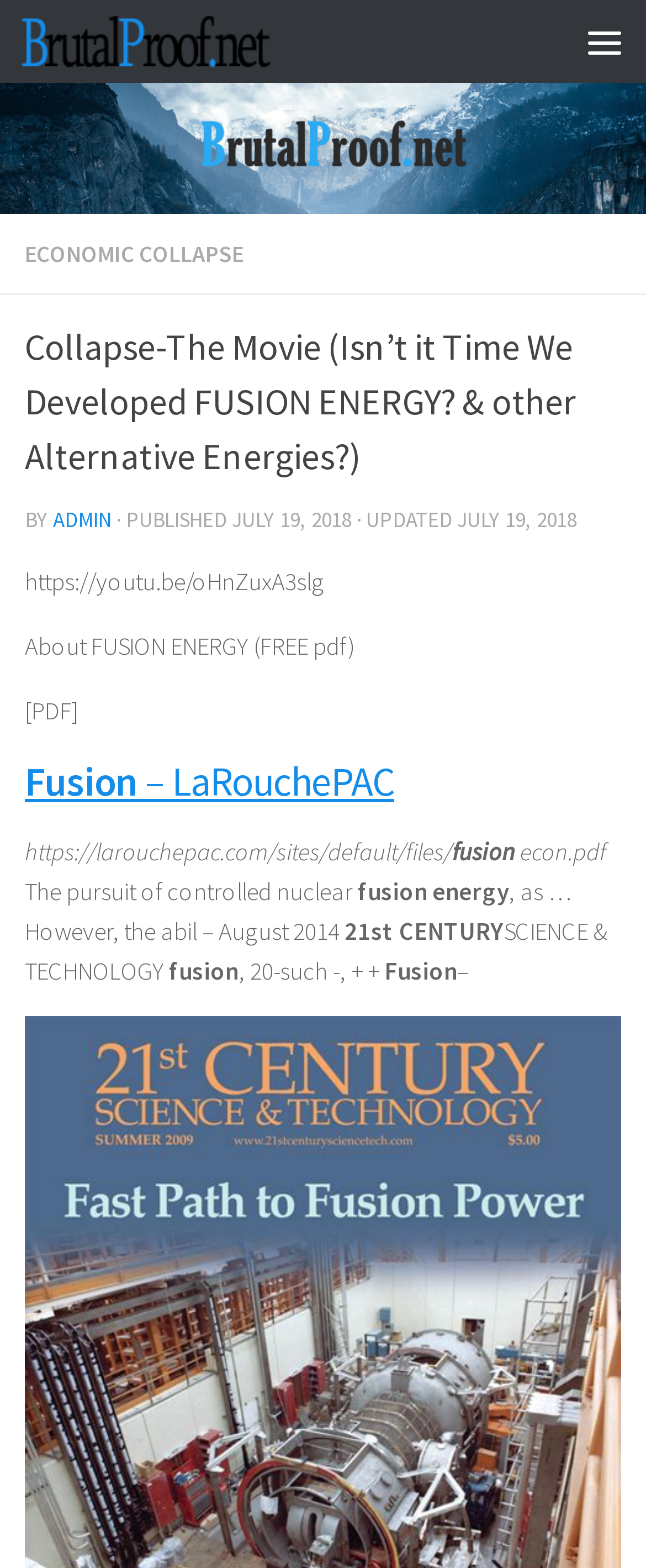Provide the bounding box for the UI element matching this description: "title="Menu"".

[0.872, 0.0, 1.0, 0.053]